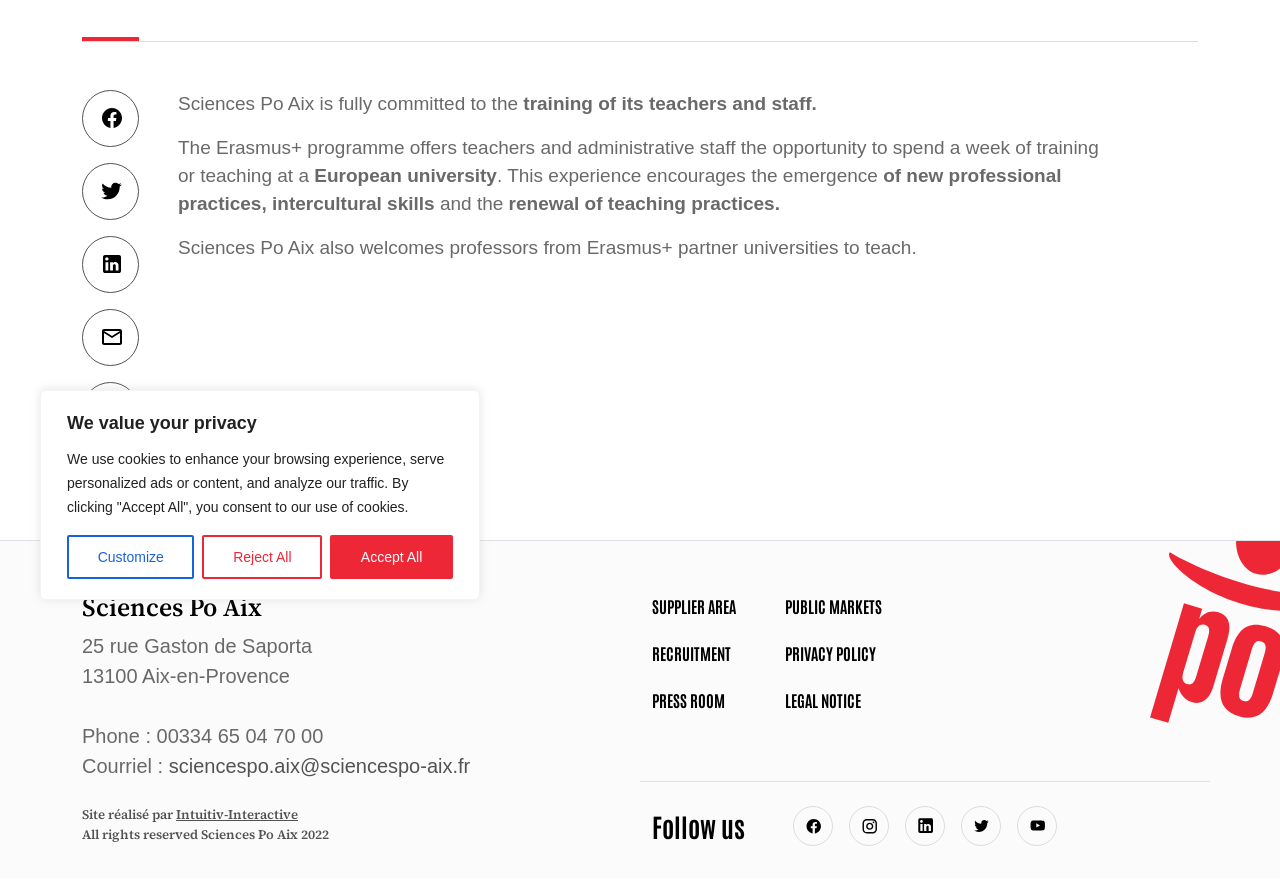Bounding box coordinates should be provided in the format (top-left x, top-left y, bottom-right x, bottom-right y) with all values between 0 and 1. Identify the bounding box for this UI element: title="Suivez nous"

[0.663, 0.915, 0.695, 0.961]